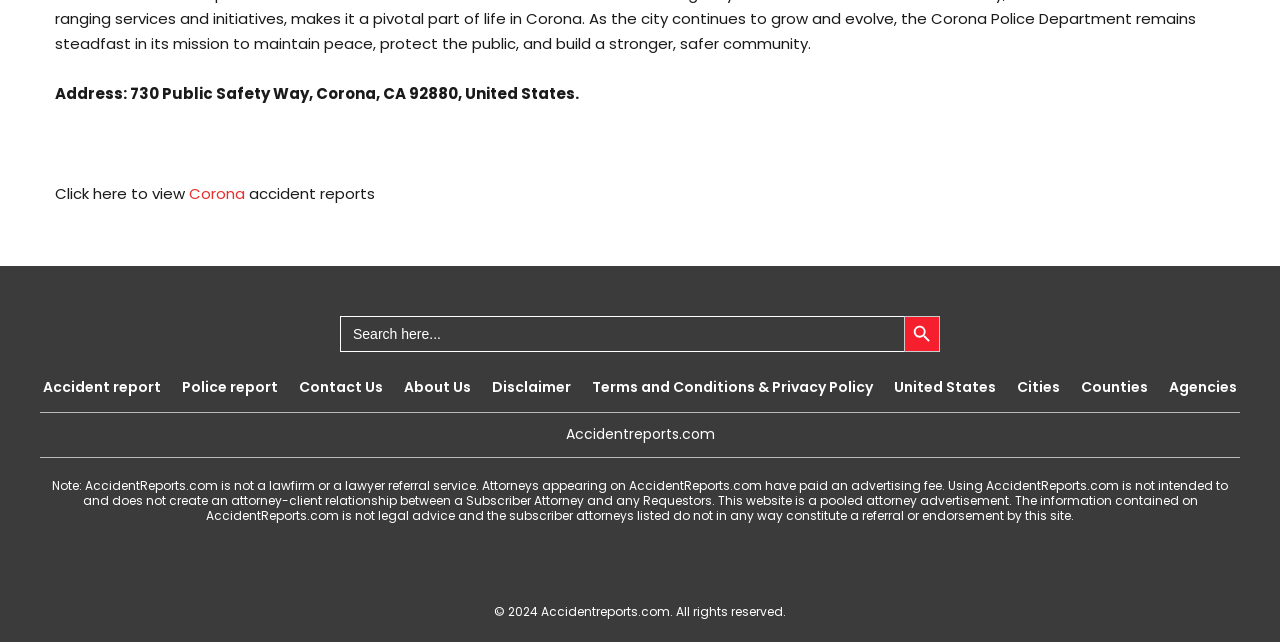What is the address of the police department?
Please give a detailed and elaborate answer to the question.

The address is mentioned in the static text element at the top of the webpage, which says 'Address: 730 Public Safety Way, Corona, CA 92880, United States'.